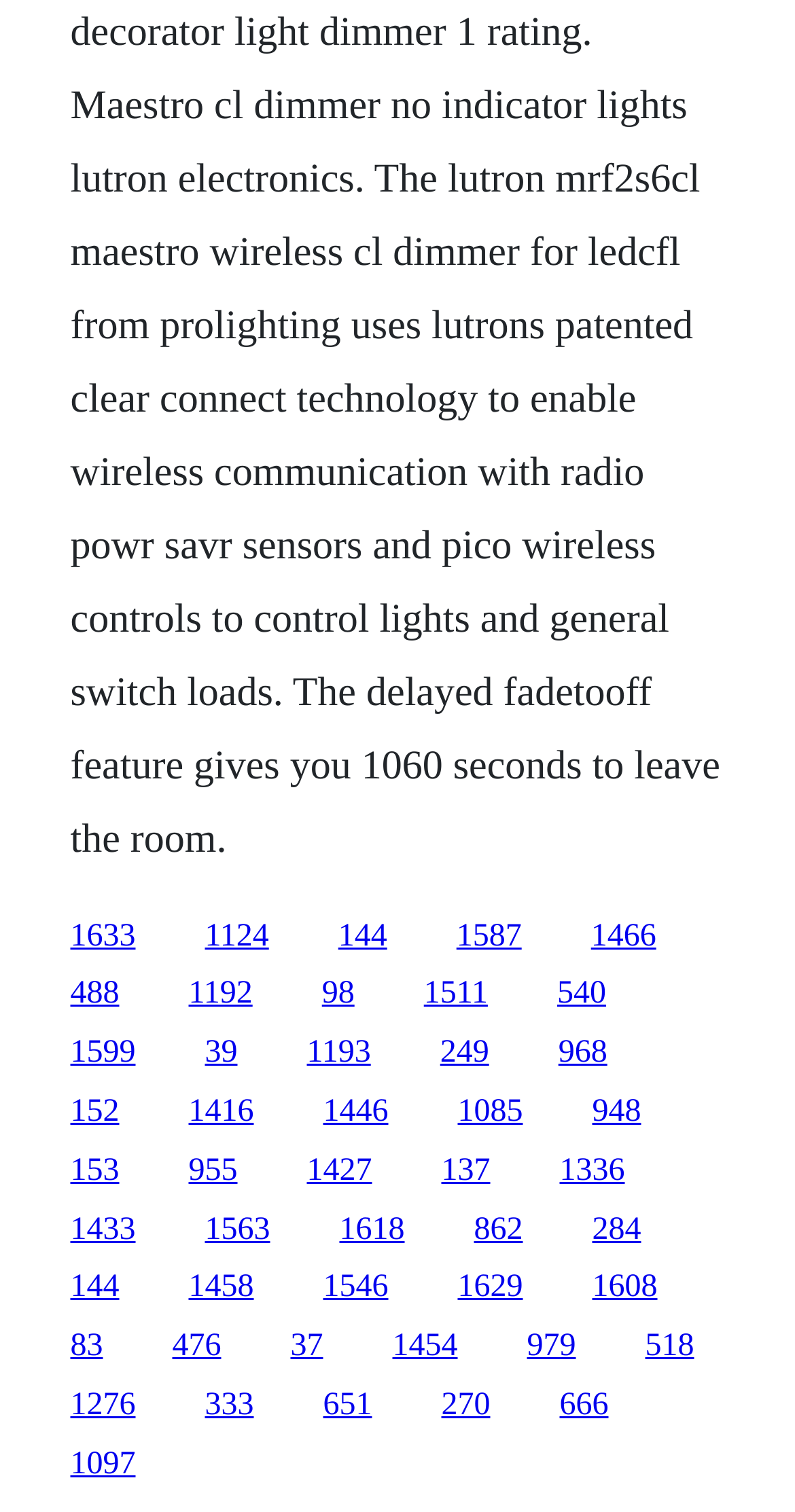Identify the coordinates of the bounding box for the element that must be clicked to accomplish the instruction: "Read about Ensayos clínicos".

None